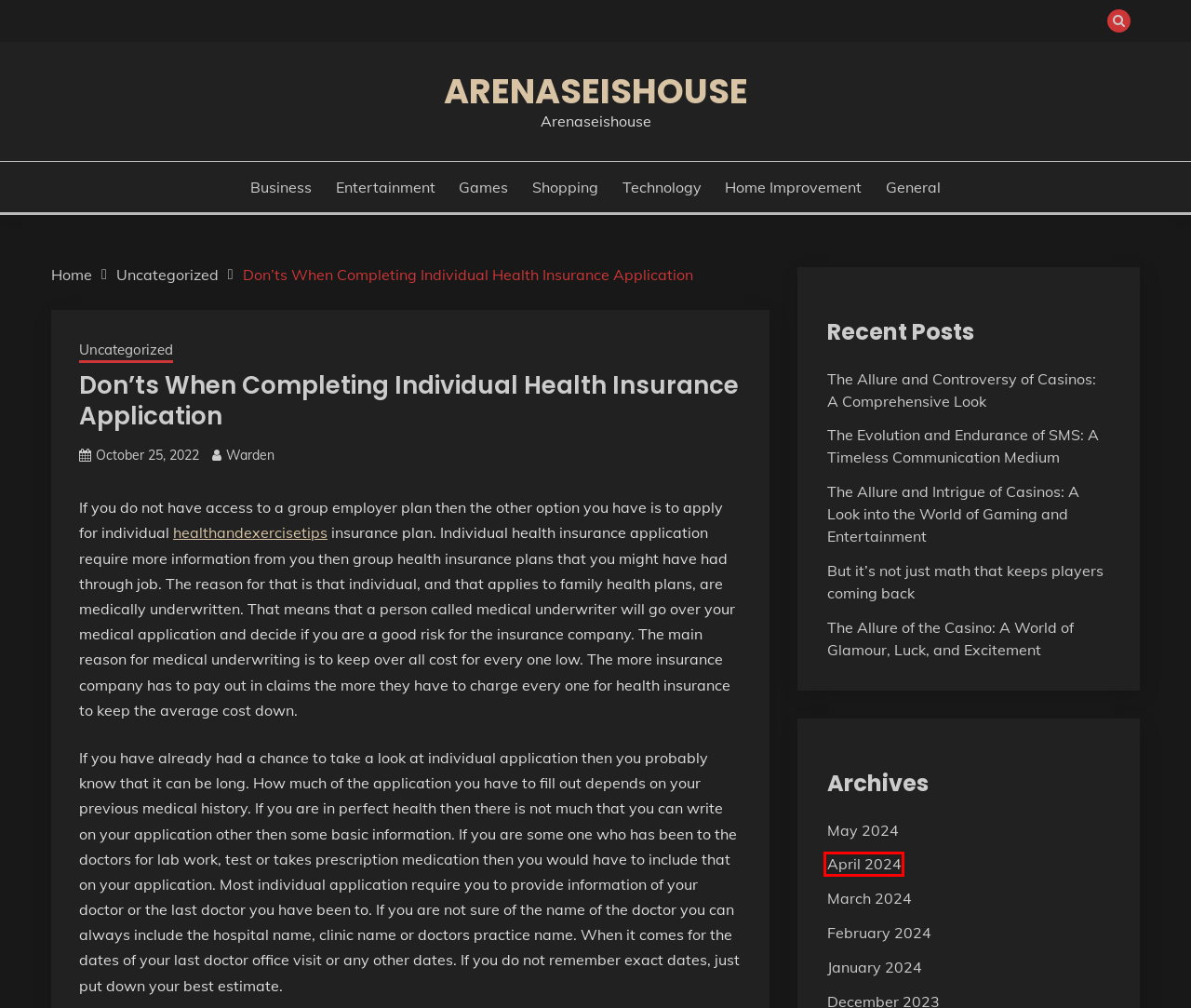Using the screenshot of a webpage with a red bounding box, pick the webpage description that most accurately represents the new webpage after the element inside the red box is clicked. Here are the candidates:
A. Shopping Archives - Arenaseishouse
B. - Health & Exercise Tips
C. General Archives - Arenaseishouse
D. Technology Archives - Arenaseishouse
E. The Allure and Intrigue of Casinos: A Look into the World of
F. January 2024 - Arenaseishouse
G. The Allure and Controversy of Casinos: A Comprehensive Look
H. April 2024 - Arenaseishouse

H